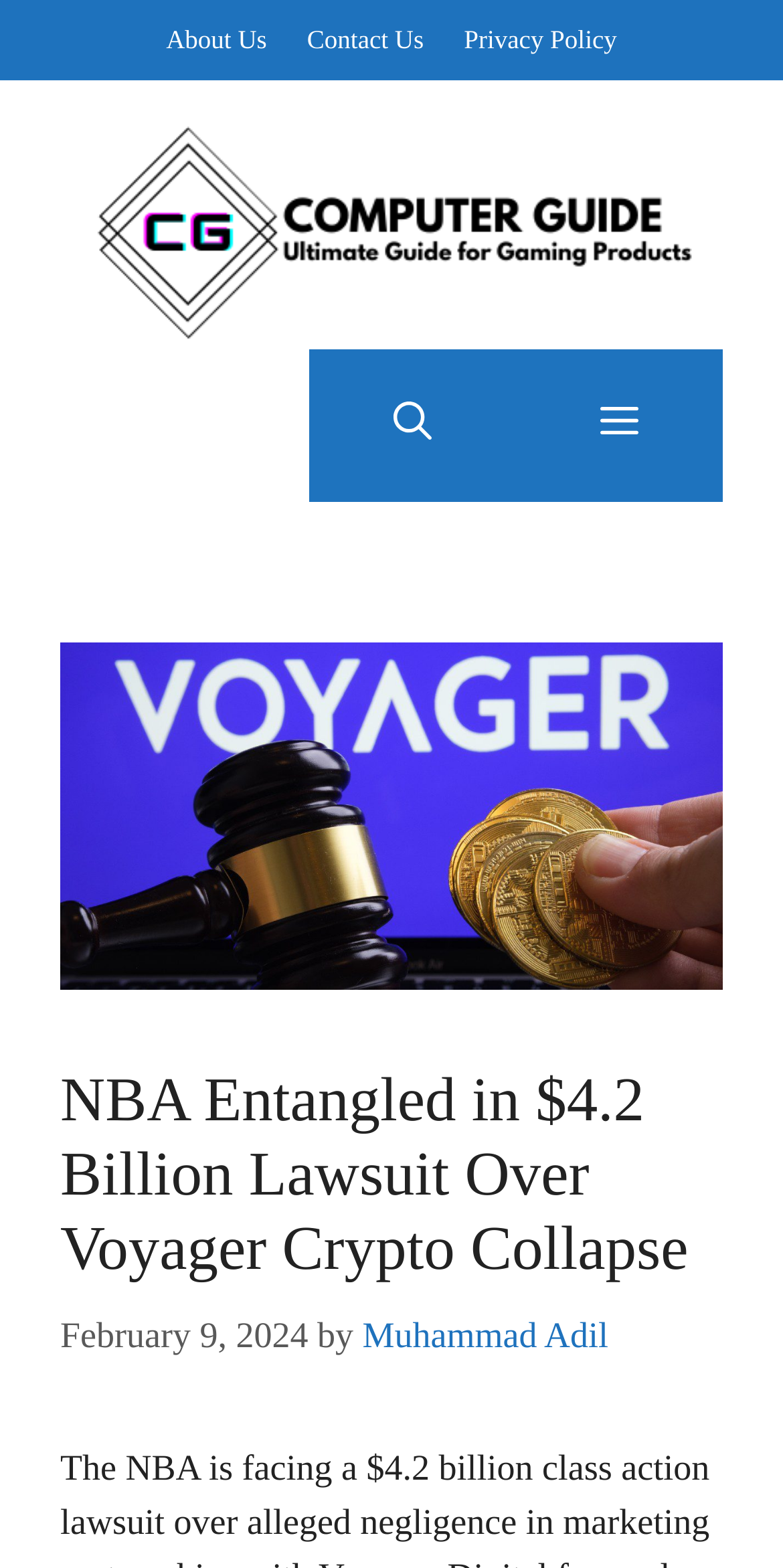Who is the author of the article?
Please provide a single word or phrase in response based on the screenshot.

Muhammad Adil